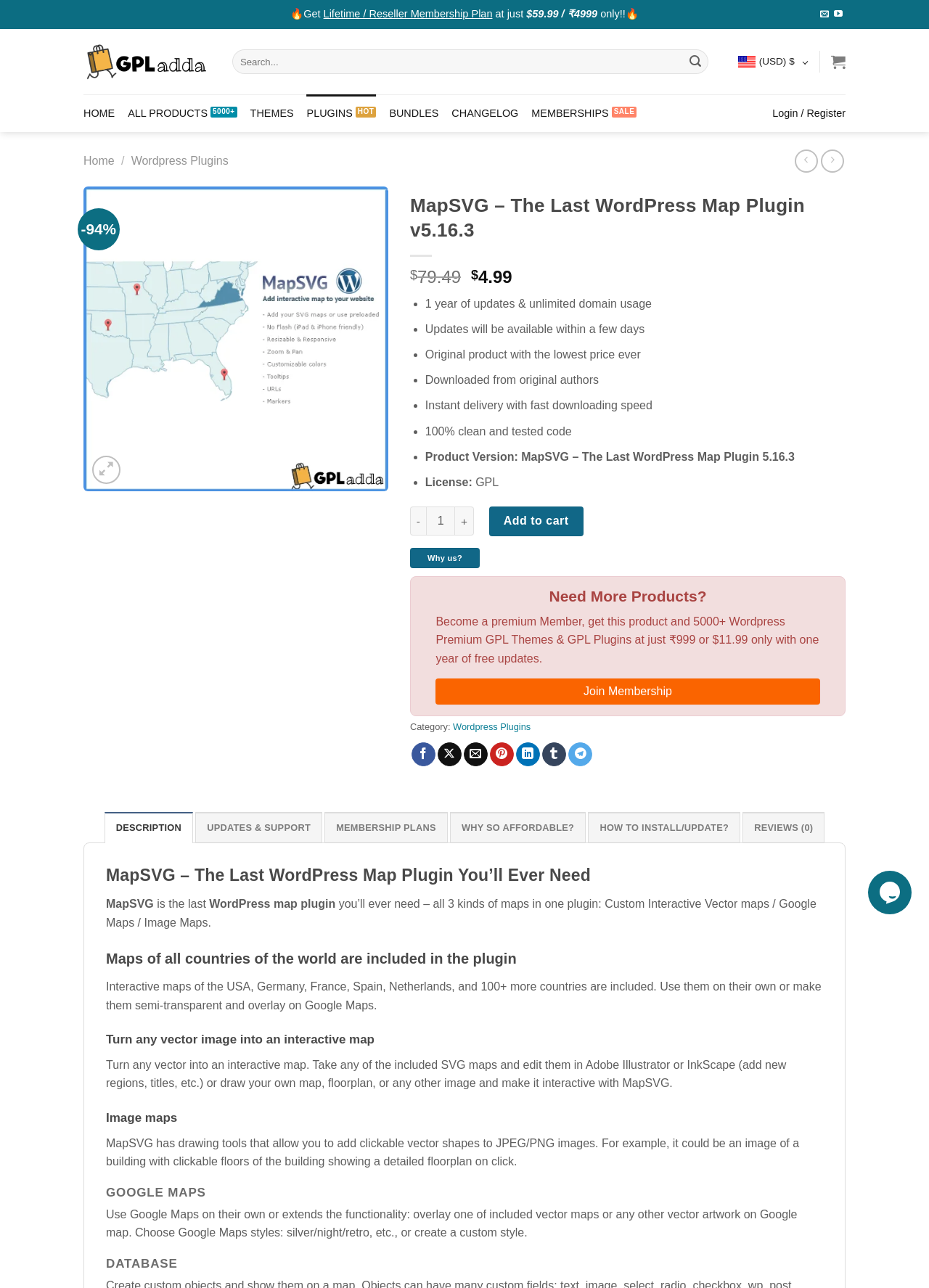Please identify the coordinates of the bounding box that should be clicked to fulfill this instruction: "Get Lifetime / Reseller Membership Plan".

[0.348, 0.006, 0.53, 0.015]